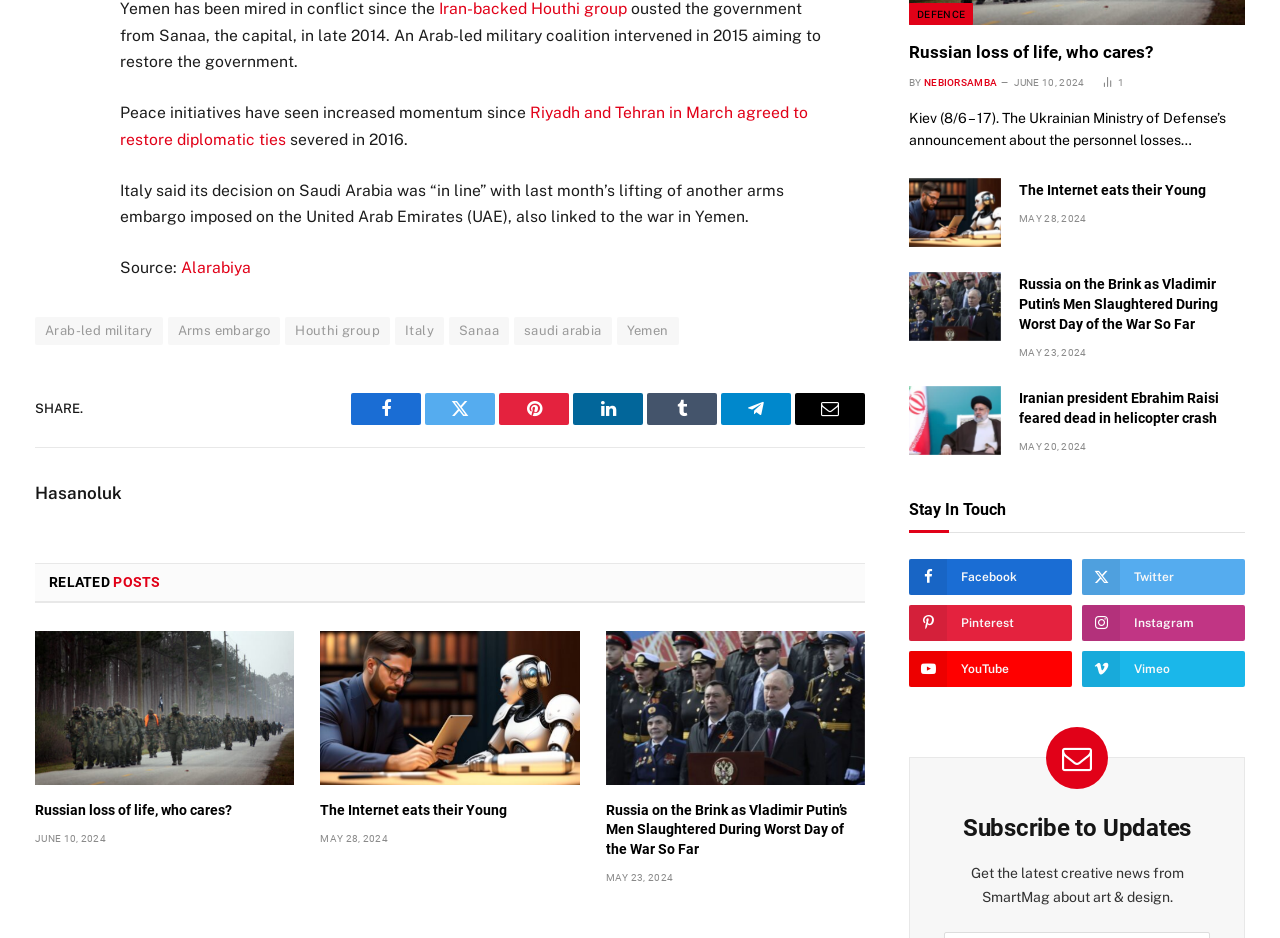Determine the bounding box coordinates for the UI element described. Format the coordinates as (top-left x, top-left y, bottom-right x, bottom-right y) and ensure all values are between 0 and 1. Element description: The Internet eats their Young

[0.25, 0.854, 0.453, 0.875]